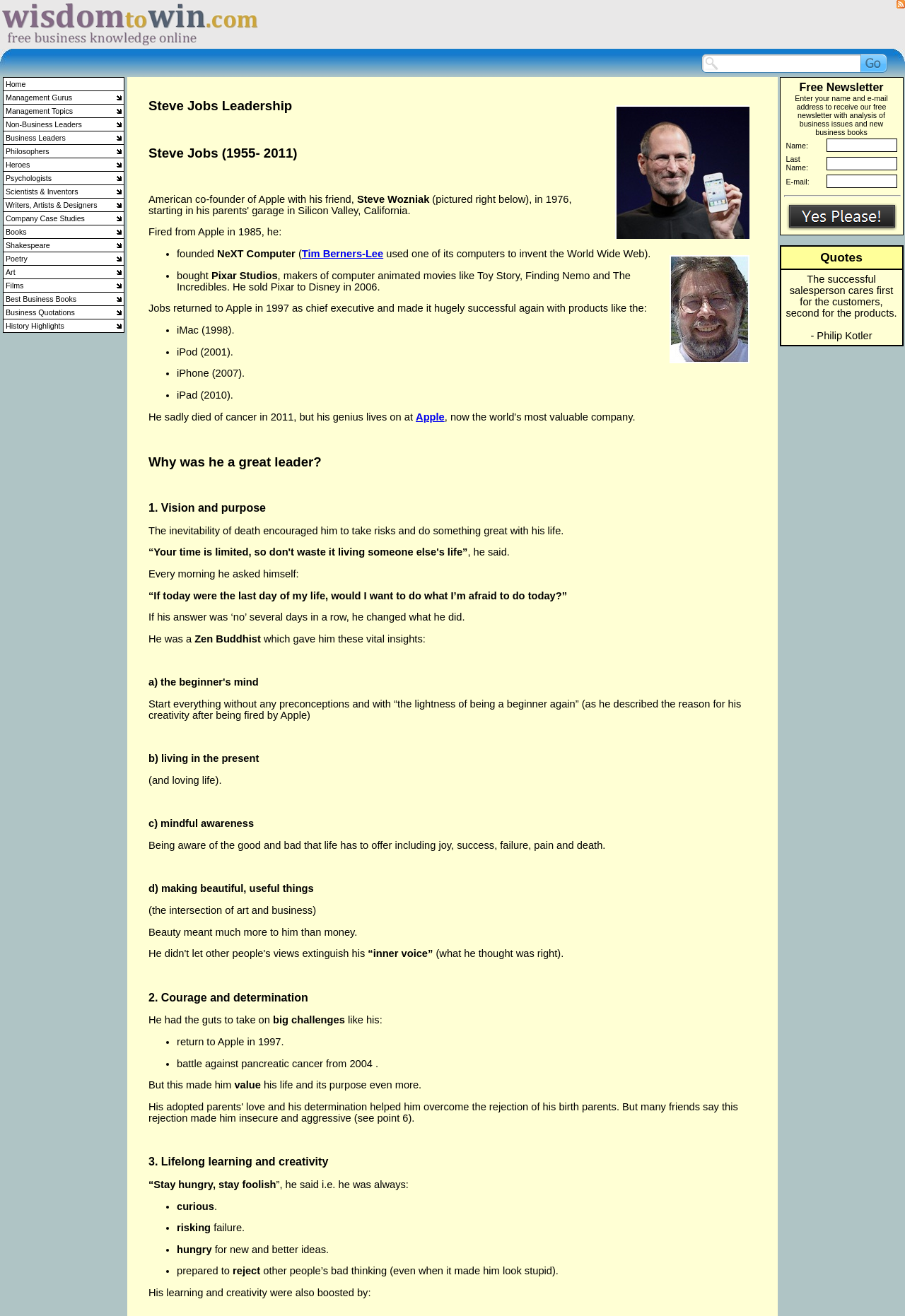Answer briefly with one word or phrase:
Is there a way to navigate to other pages on the website?

Yes